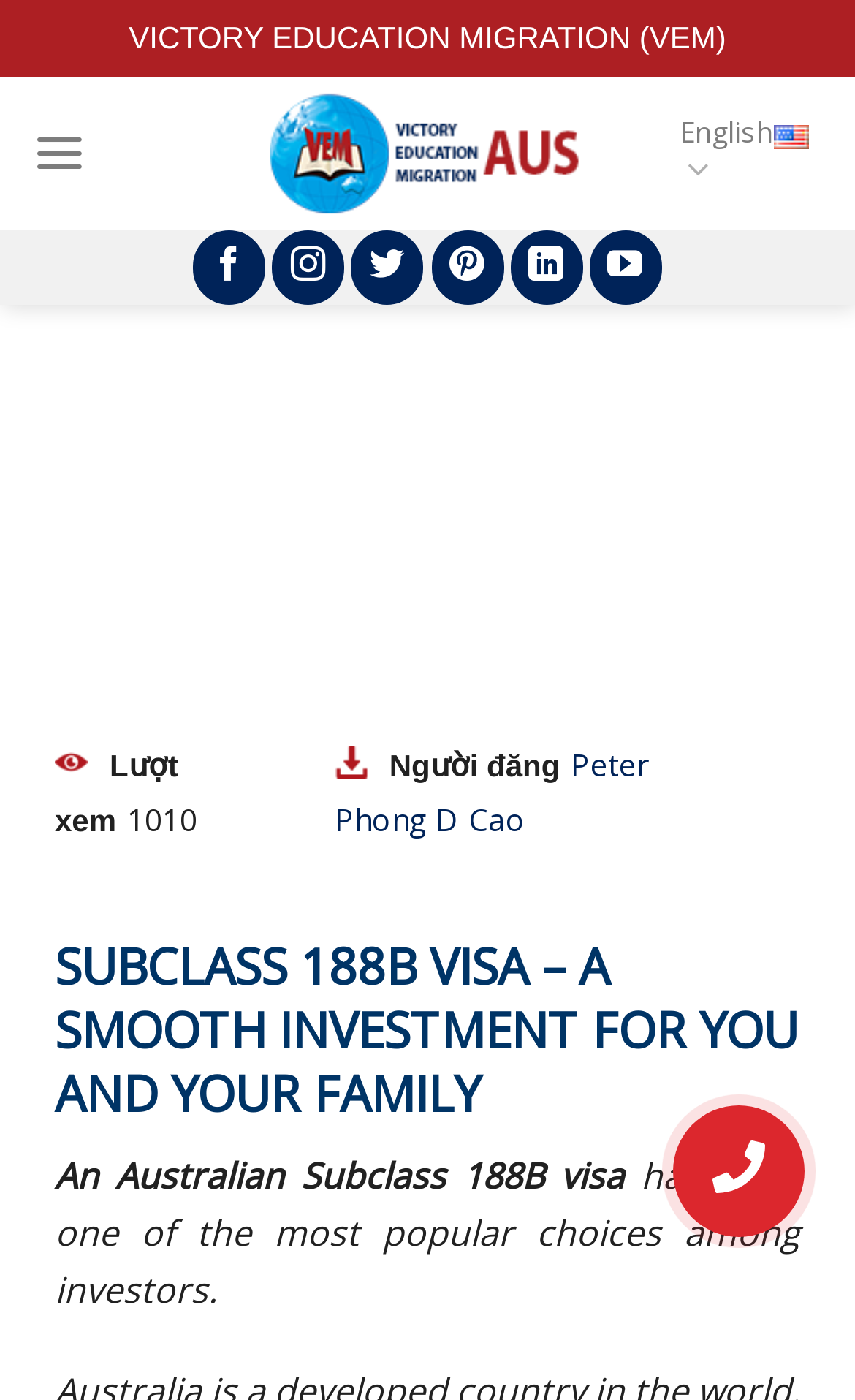Can you find and provide the main heading text of this webpage?

SUBCLASS 188B VISA – A SMOOTH INVESTMENT FOR YOU AND YOUR FAMILY